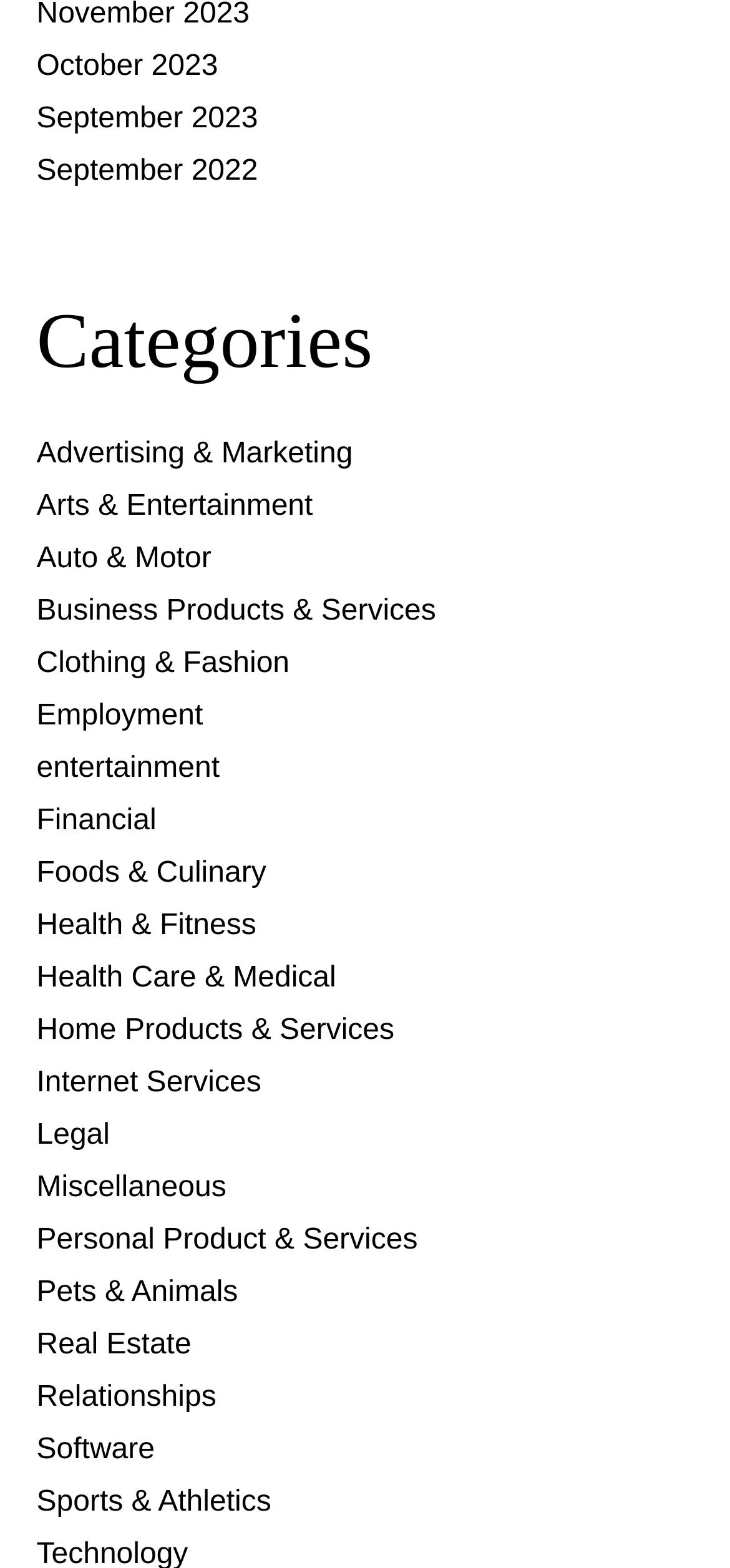With reference to the screenshot, provide a detailed response to the question below:
What is the category that is related to medical services?

The webpage lists various categories, and the one related to medical services is 'Health Care & Medical', which is one of the links under the 'Categories' heading.